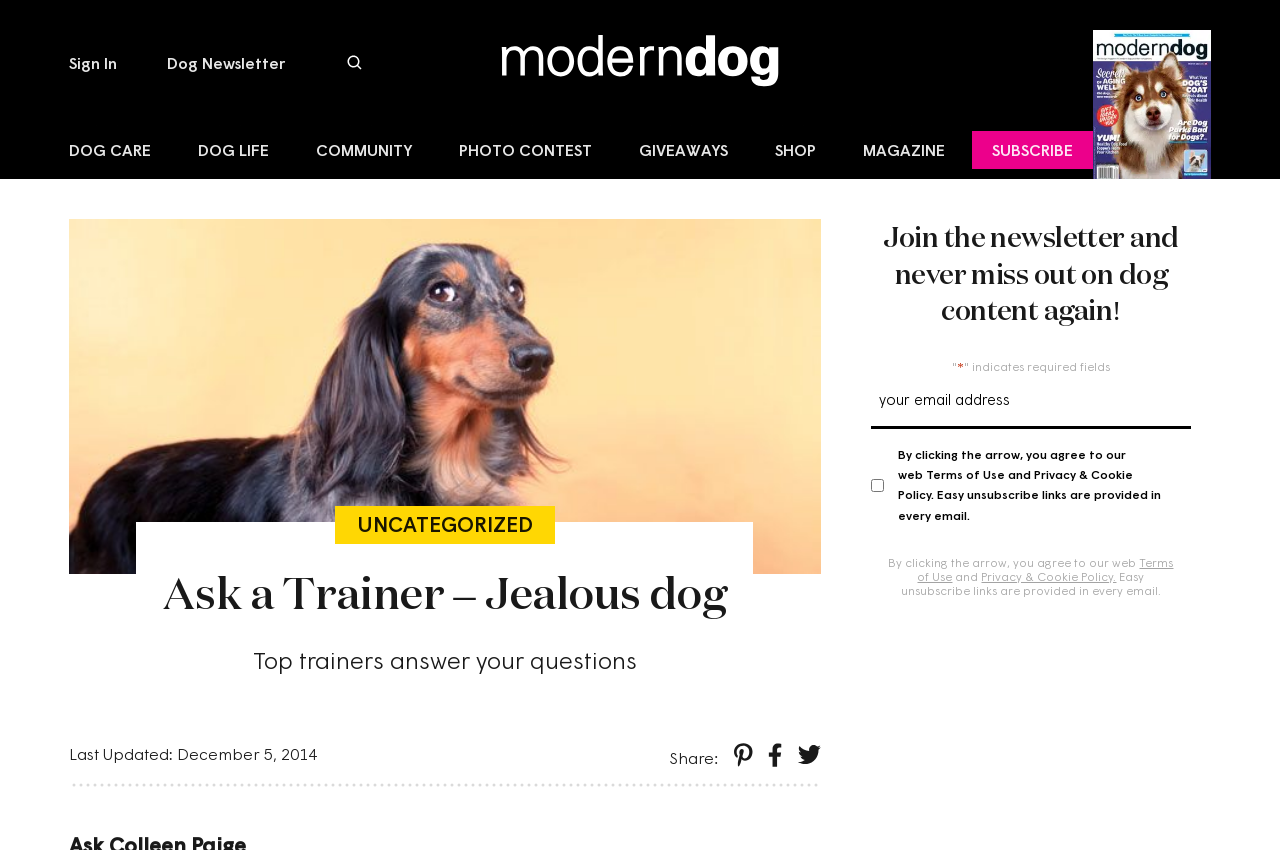Determine the bounding box for the described UI element: "Sign In".

[0.054, 0.063, 0.091, 0.085]